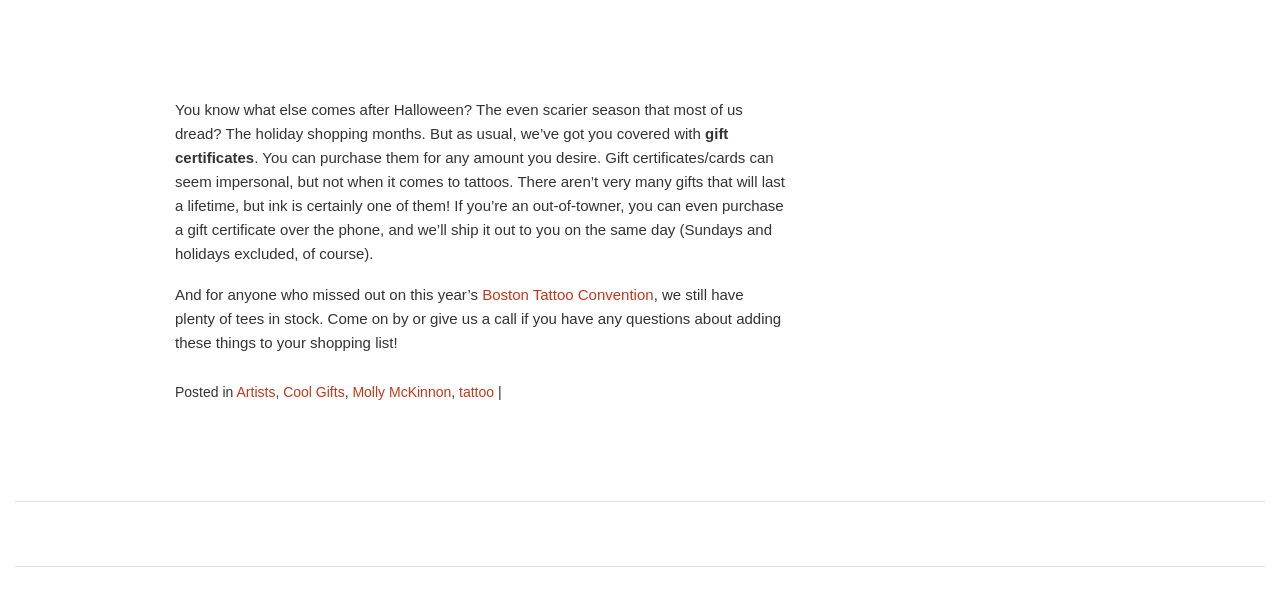Mark the bounding box of the element that matches the following description: "Artists".

[0.185, 0.652, 0.215, 0.679]